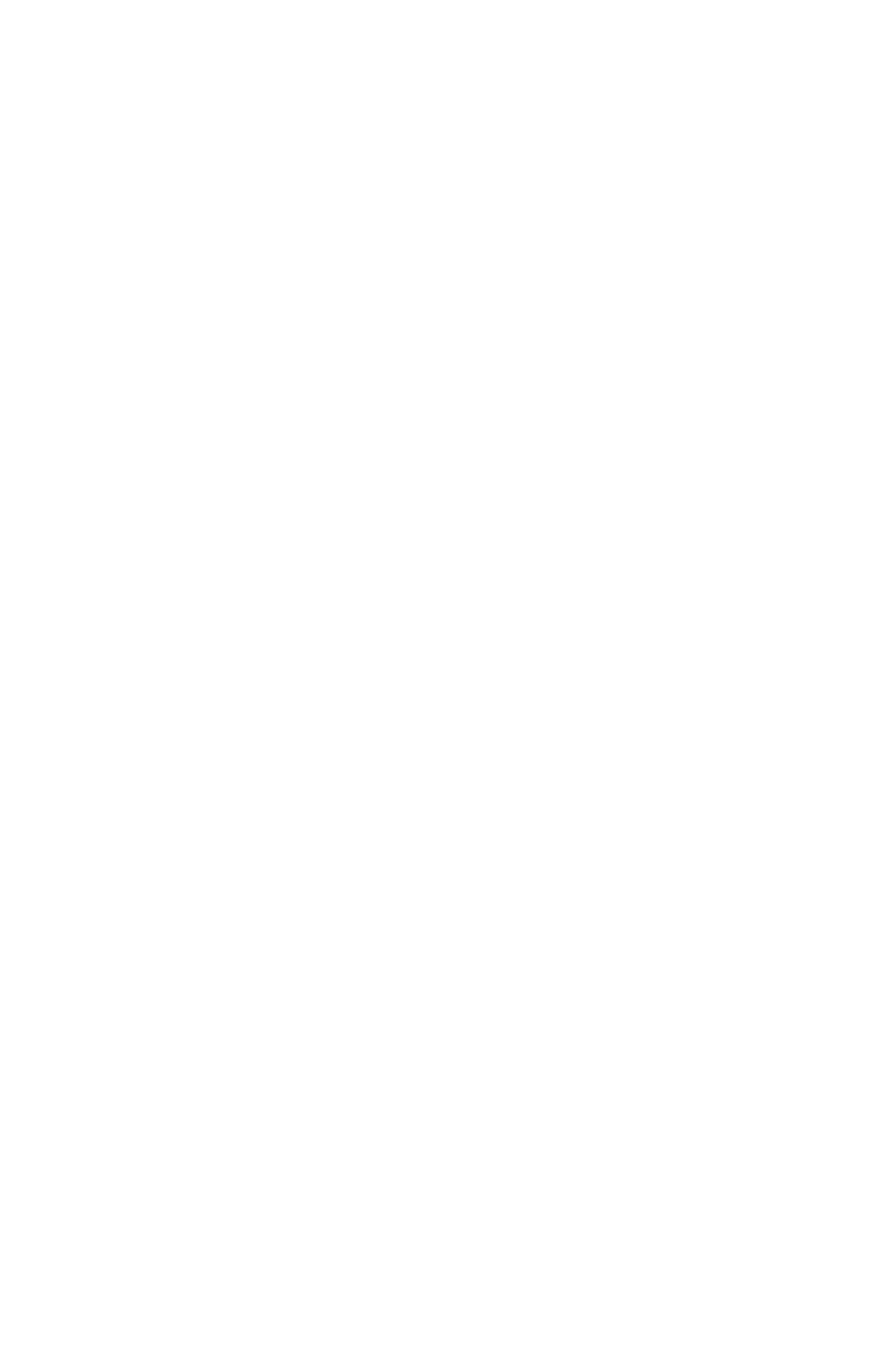Give a one-word or short-phrase answer to the following question: 
What is the first dispensary location listed?

South Broadway